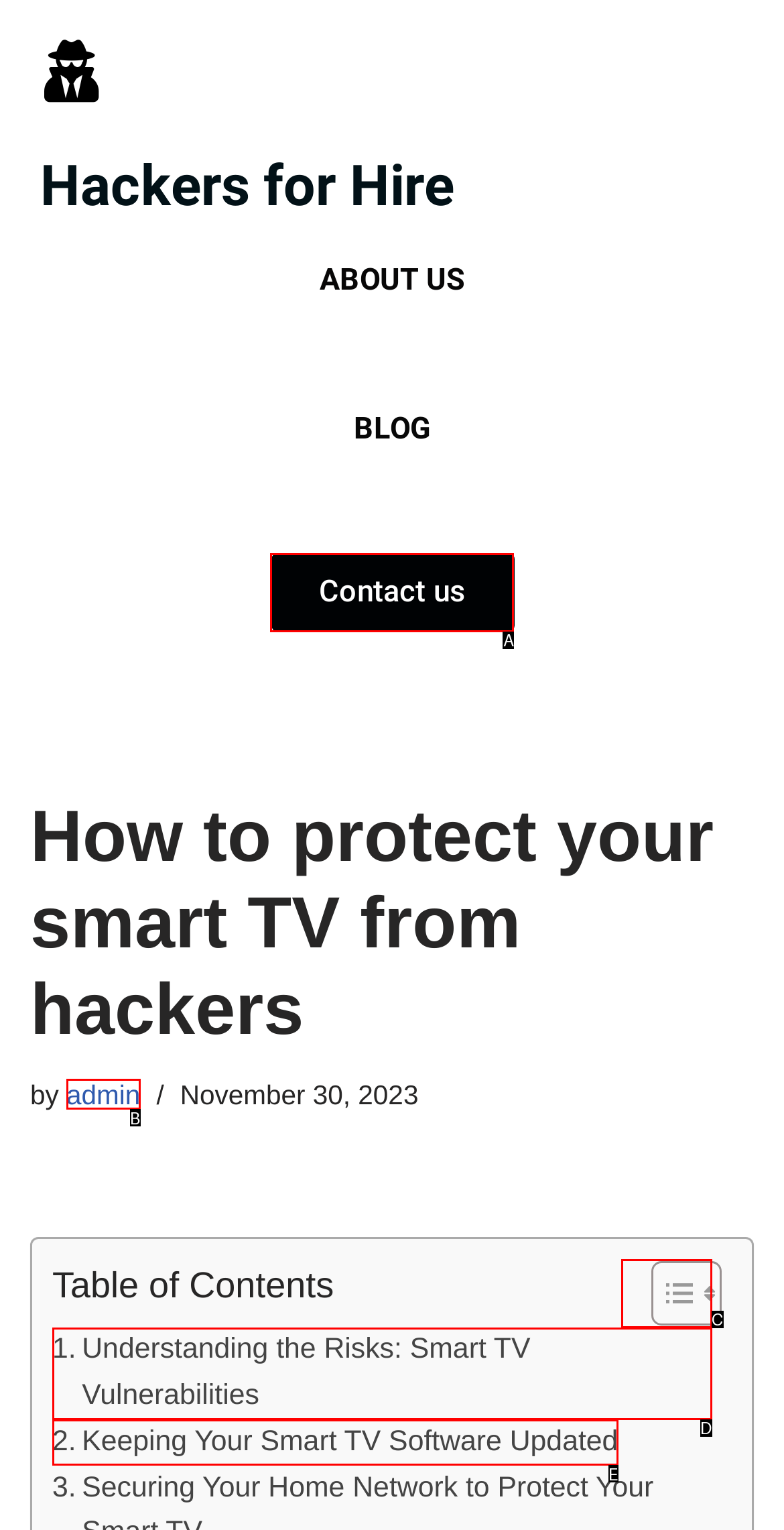Select the letter of the UI element that best matches: admin
Answer with the letter of the correct option directly.

B